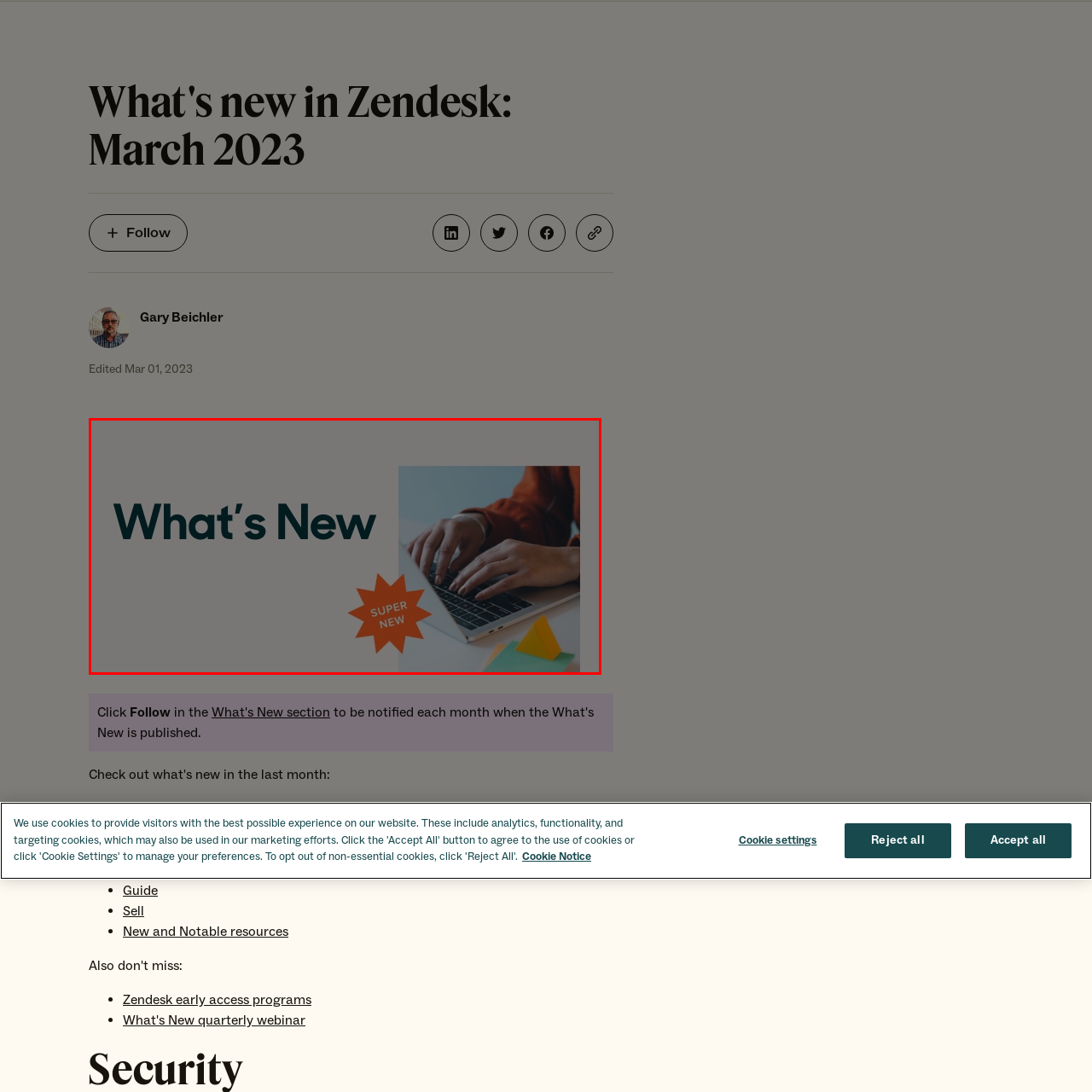What is the color of the starburst label?
Focus on the section of the image outlined in red and give a thorough answer to the question.

A vibrant starburst label with the phrase 'SUPER NEW' in bright orange highlights the significance of the content being presented, indicating that the color of the starburst label is bright orange.